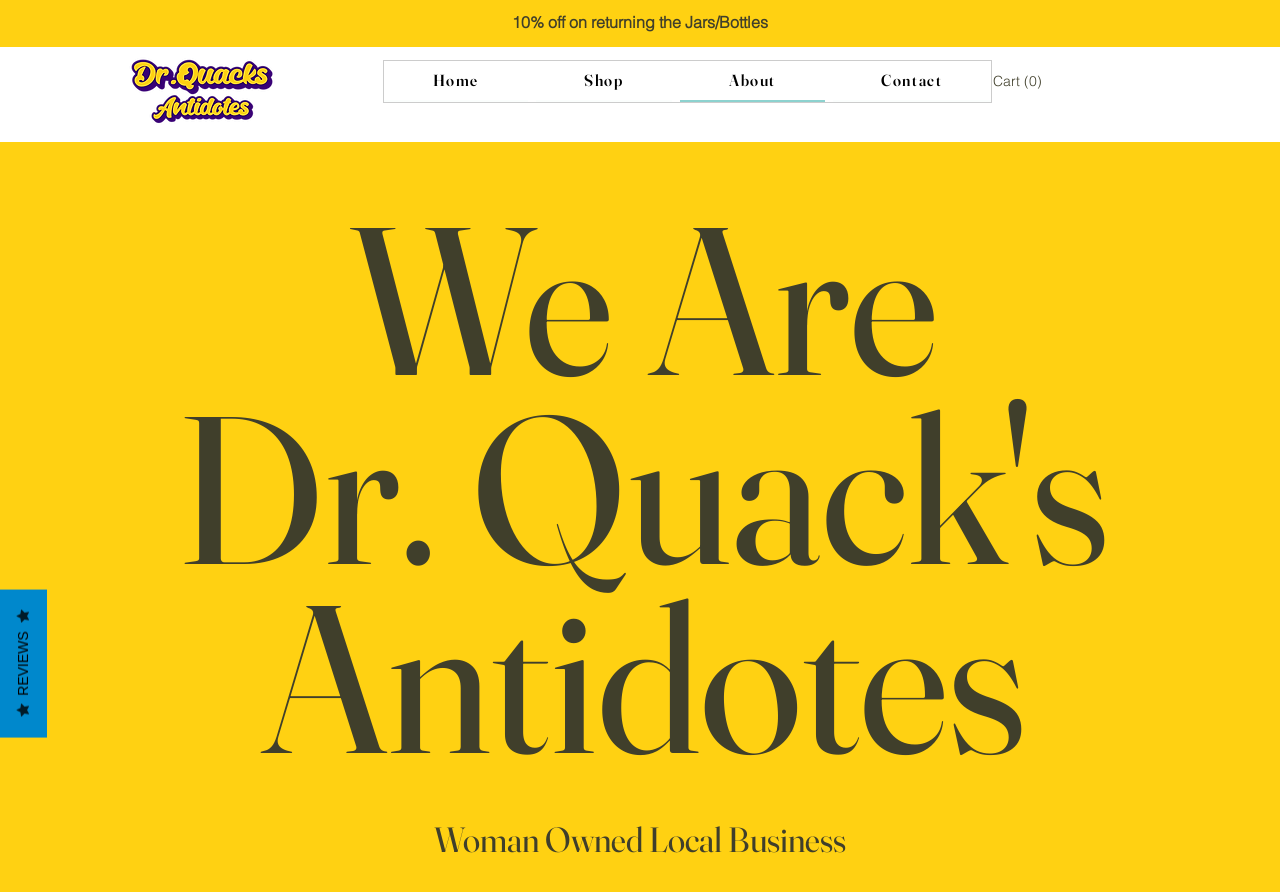Determine the bounding box coordinates in the format (top-left x, top-left y, bottom-right x, bottom-right y). Ensure all values are floating point numbers between 0 and 1. Identify the bounding box of the UI element described by: Cart (0)‏

[0.776, 0.081, 0.815, 0.099]